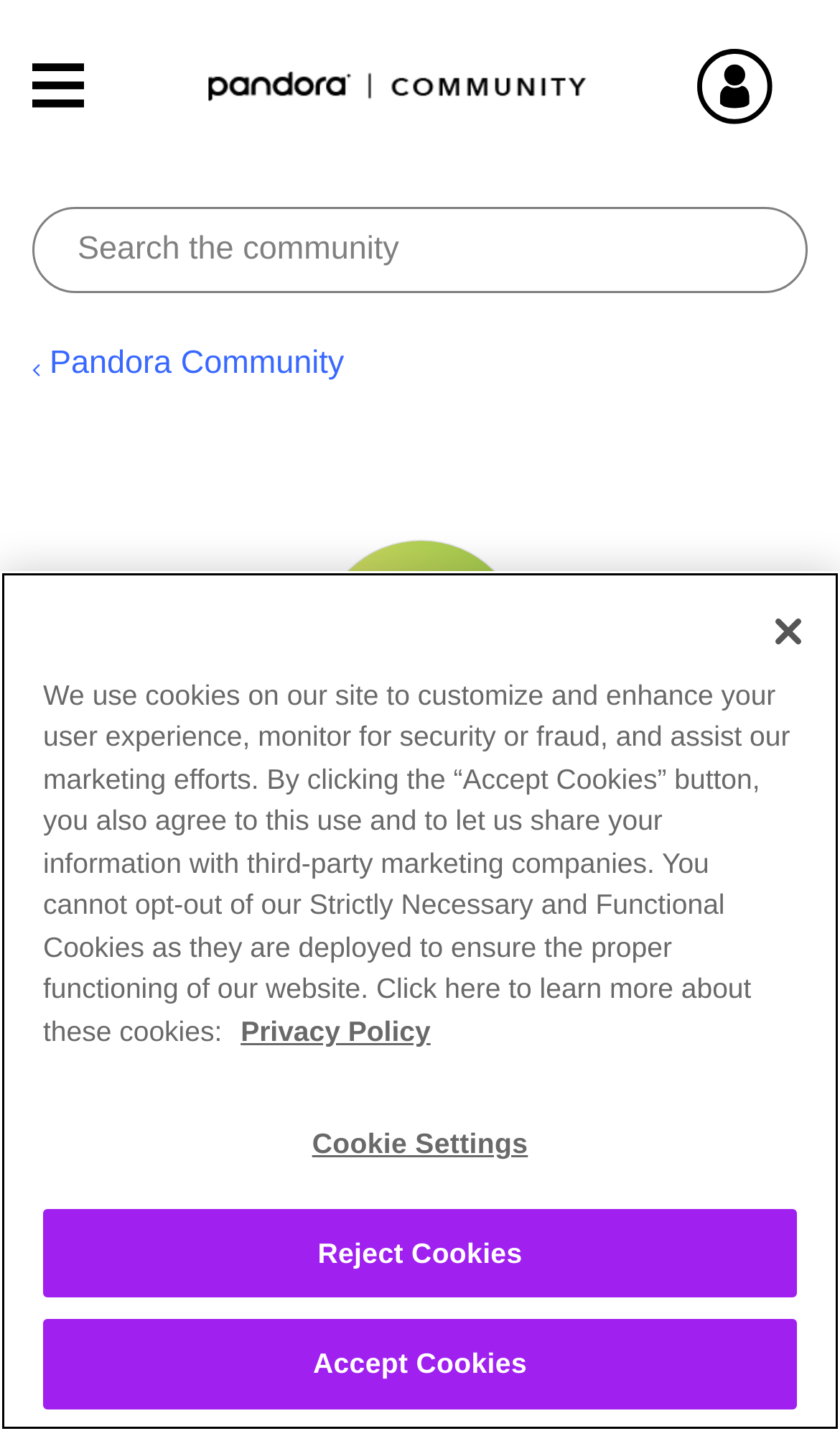What is the user's profession?
Please provide a single word or phrase based on the screenshot.

Local Performer